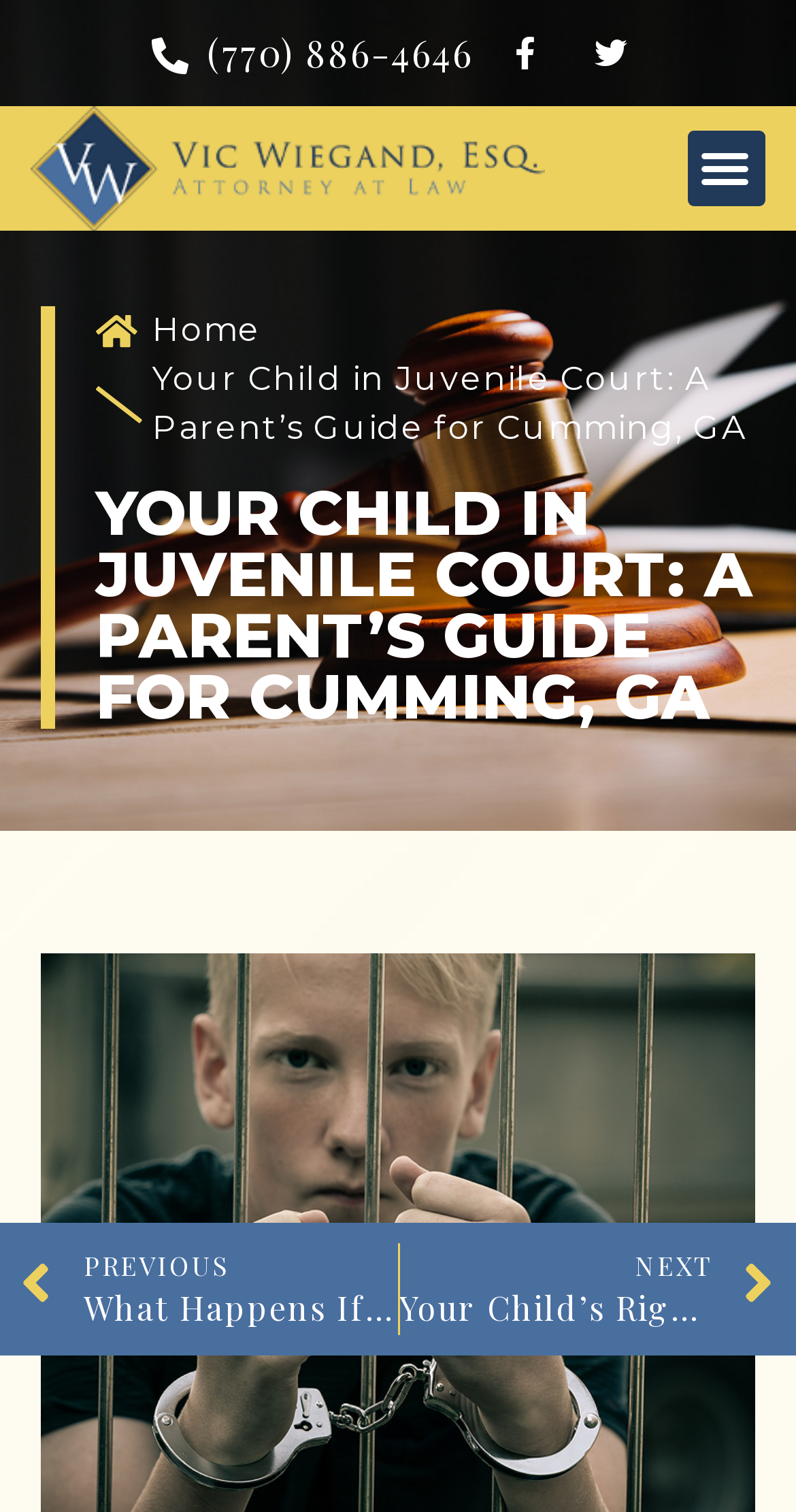Can you identify and provide the main heading of the webpage?

YOUR CHILD IN JUVENILE COURT: A PARENT’S GUIDE FOR CUMMING, GA